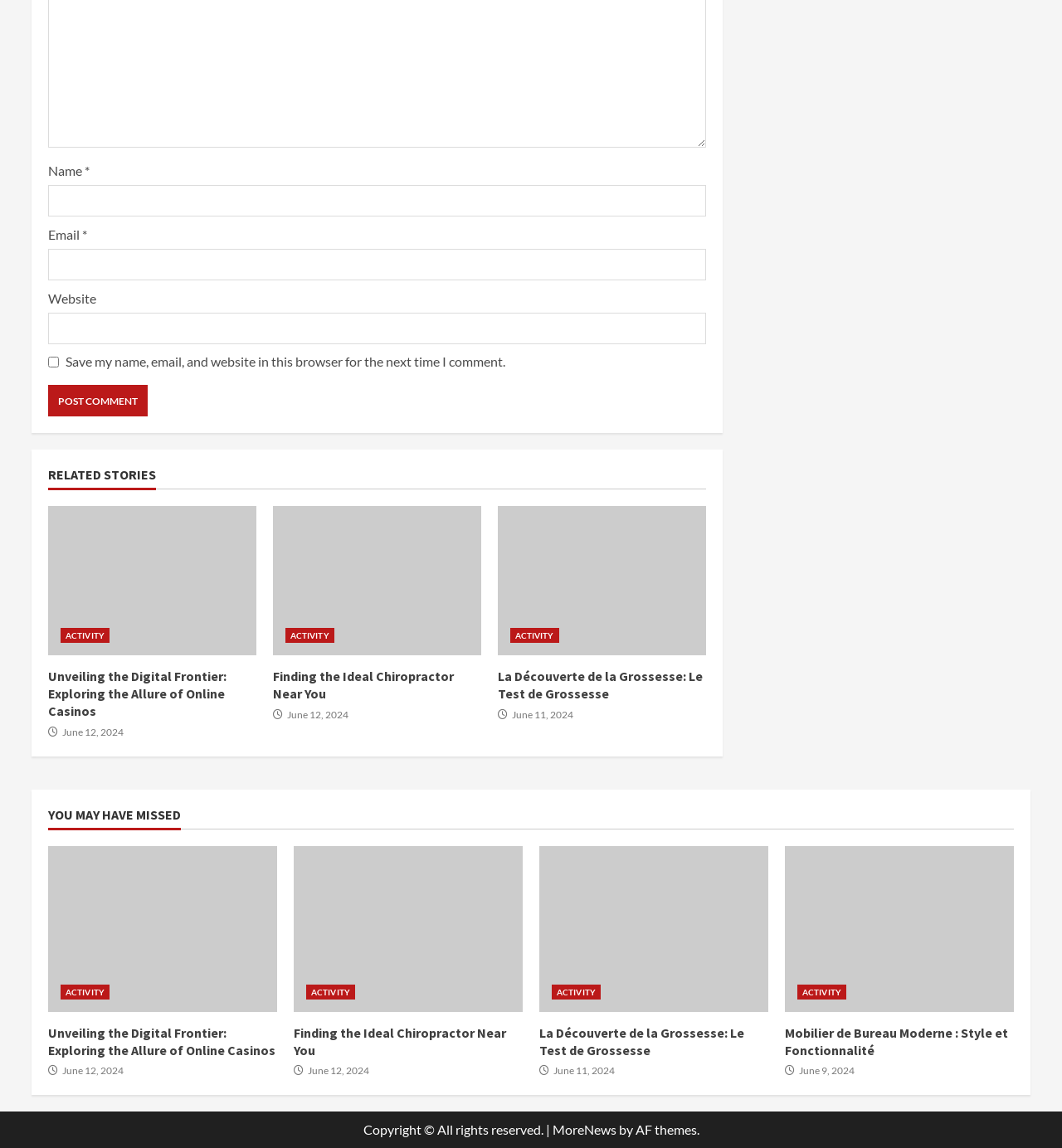Identify the bounding box coordinates of the area you need to click to perform the following instruction: "Visit 'MoreNews'".

[0.52, 0.977, 0.58, 0.991]